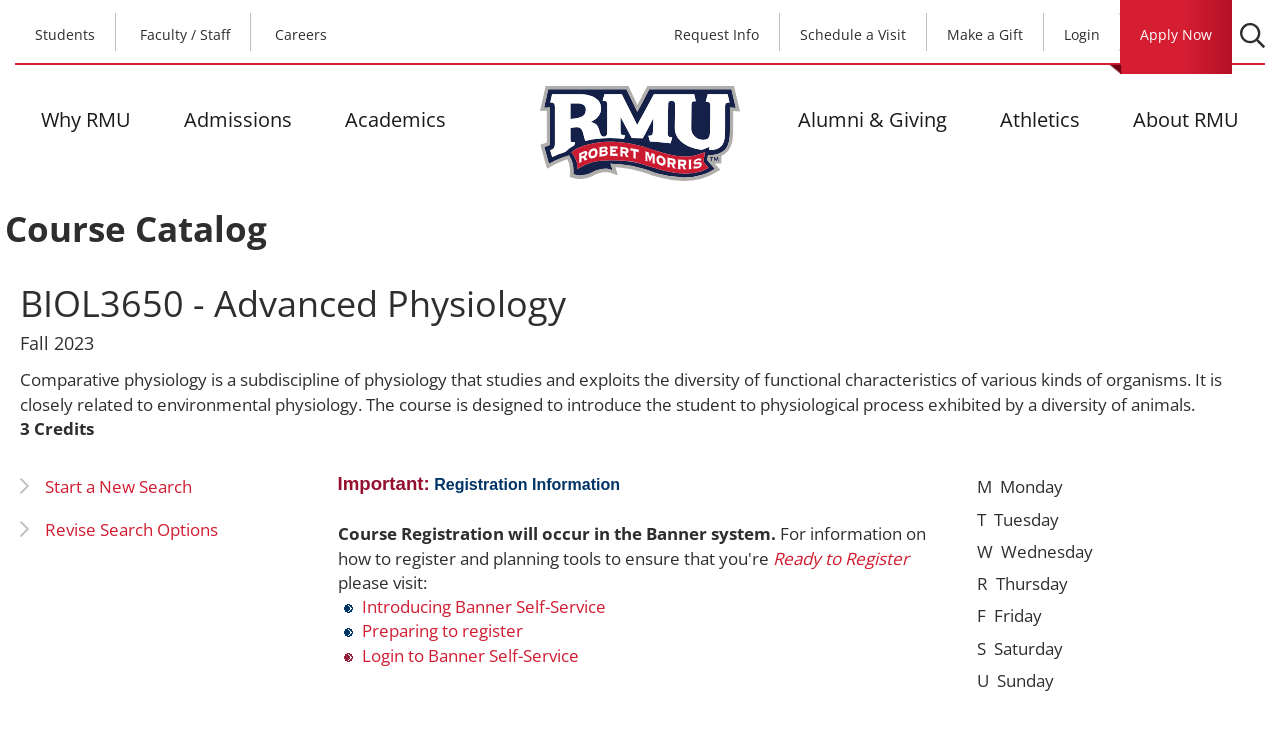Indicate the bounding box coordinates of the element that must be clicked to execute the instruction: "Click on the 'Start a New Search' link". The coordinates should be given as four float numbers between 0 and 1, i.e., [left, top, right, bottom].

[0.035, 0.643, 0.15, 0.674]